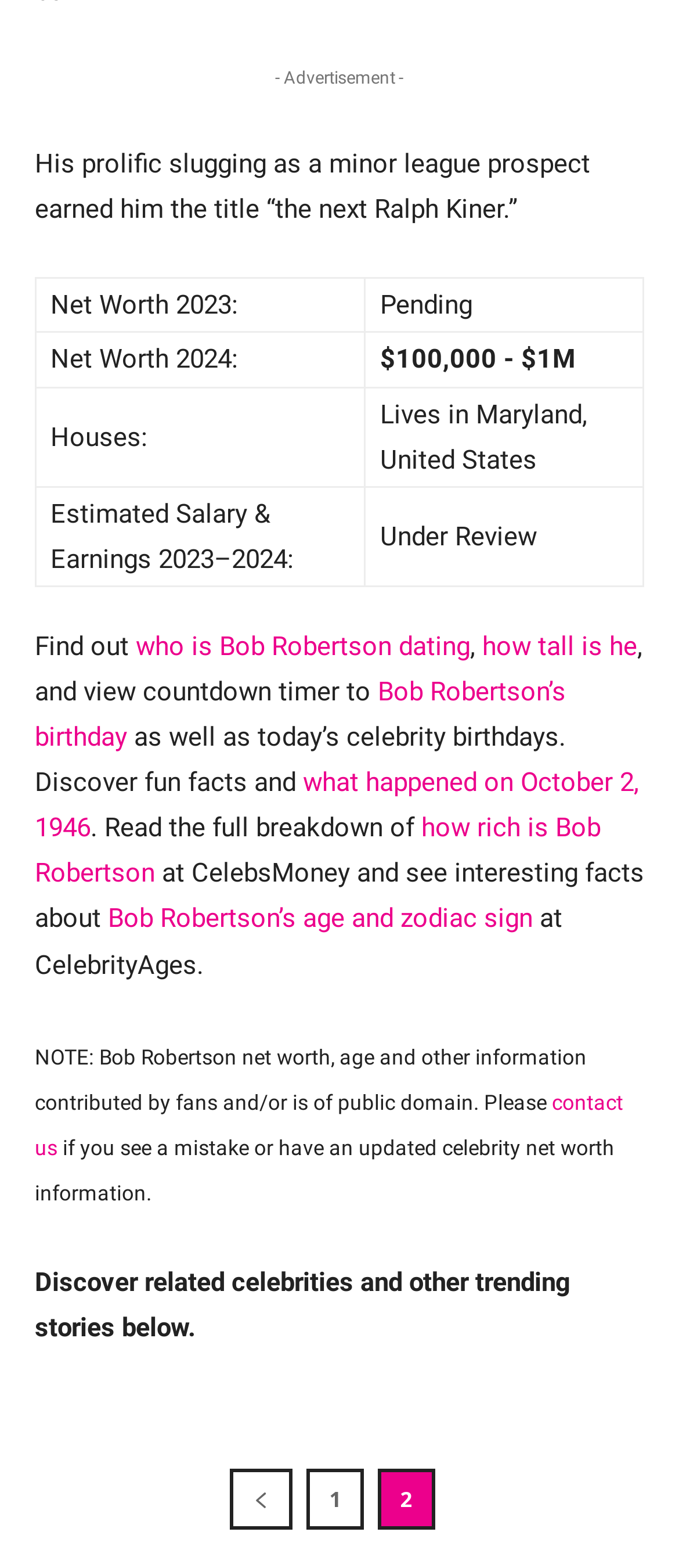Where does Bob Robertson live?
Please provide an in-depth and detailed response to the question.

In the table on the webpage, the row with 'Houses:' has a corresponding value of 'Lives in Maryland, United States', which indicates Bob Robertson's place of residence.